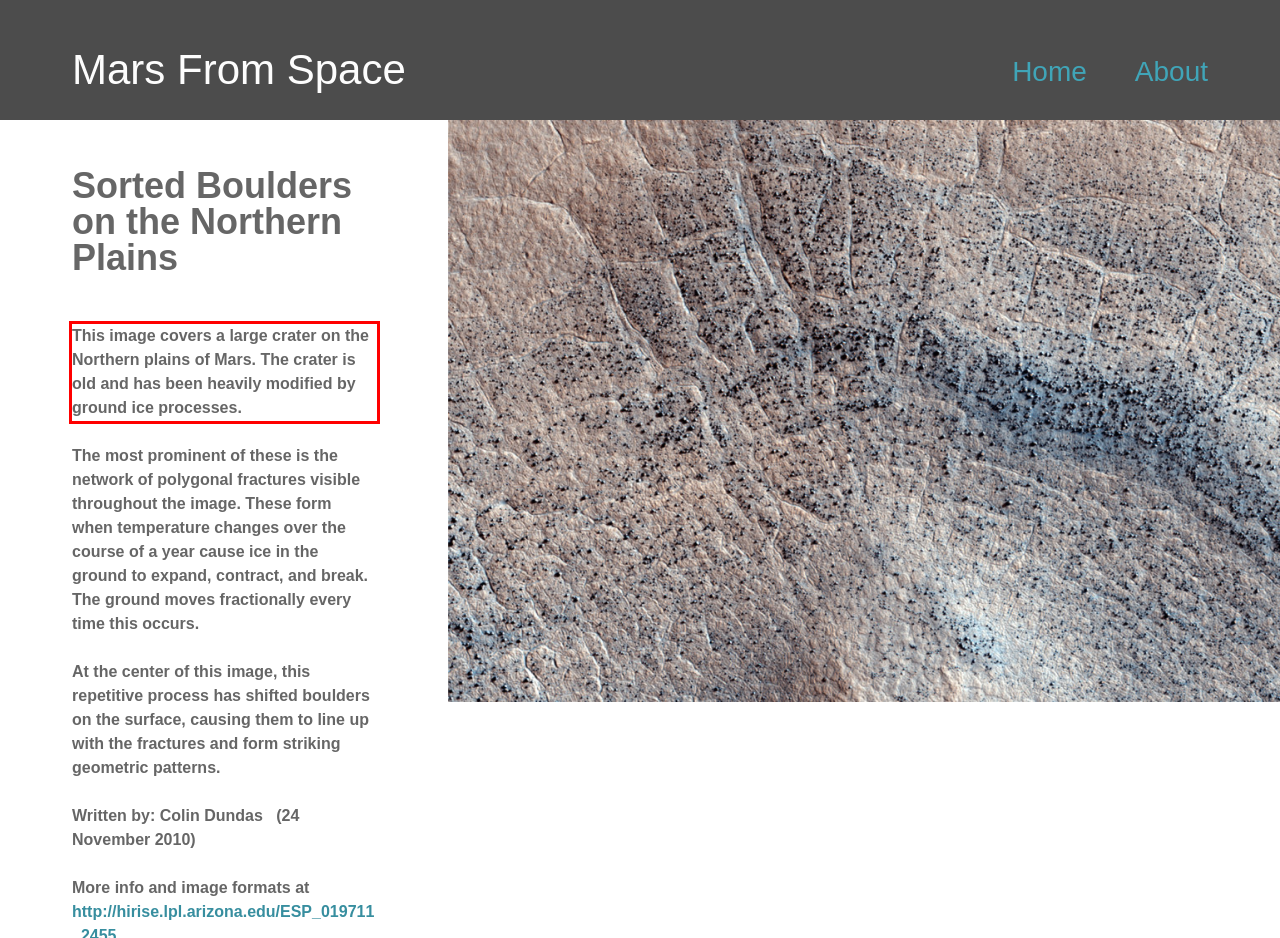Review the webpage screenshot provided, and perform OCR to extract the text from the red bounding box.

This image covers a large crater on the Northern plains of Mars. The crater is old and has been heavily modified by ground ice processes.